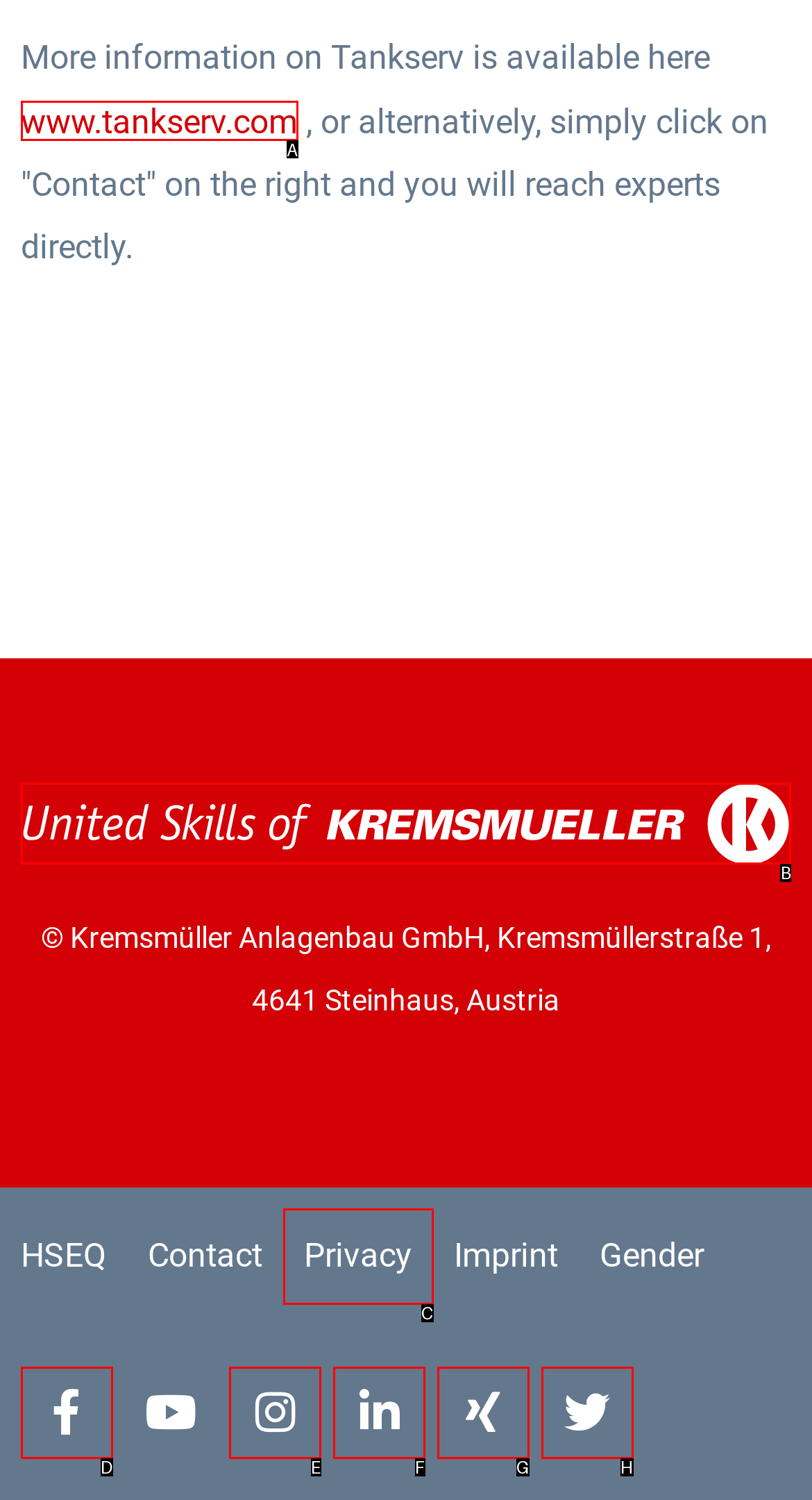Find the appropriate UI element to complete the task: go back to the start page. Indicate your choice by providing the letter of the element.

B